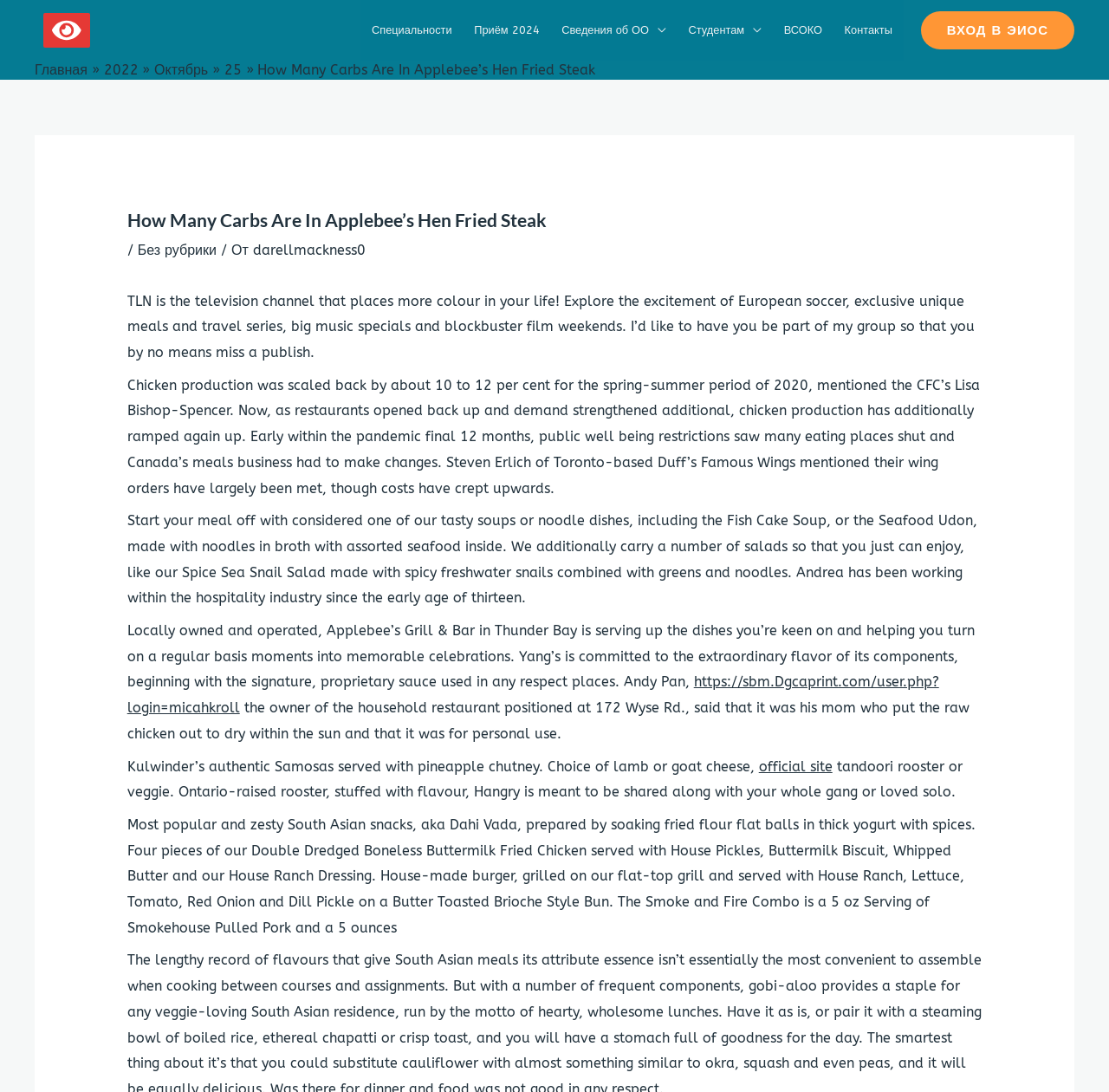Please specify the bounding box coordinates of the clickable region to carry out the following instruction: "Click on the link 'official site'". The coordinates should be four float numbers between 0 and 1, in the format [left, top, right, bottom].

[0.684, 0.694, 0.751, 0.709]